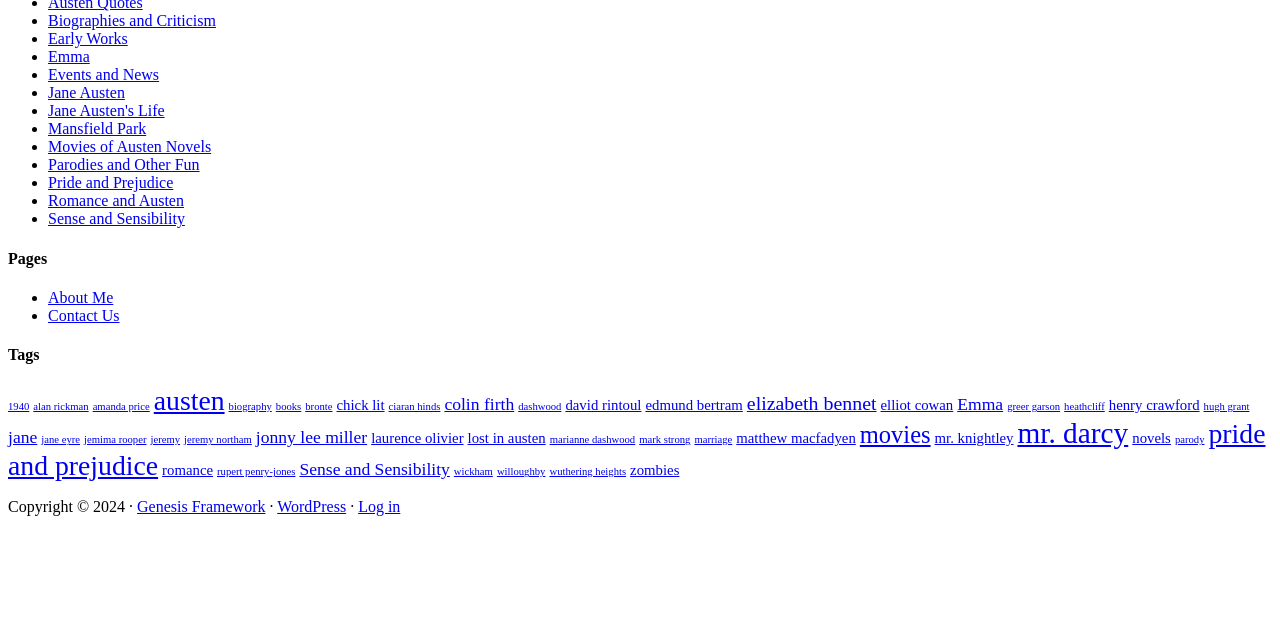Bounding box coordinates are specified in the format (top-left x, top-left y, bottom-right x, bottom-right y). All values are floating point numbers bounded between 0 and 1. Please provide the bounding box coordinate of the region this sentence describes: aria-describedby="nf-error-35" name="nf-field-35"

None